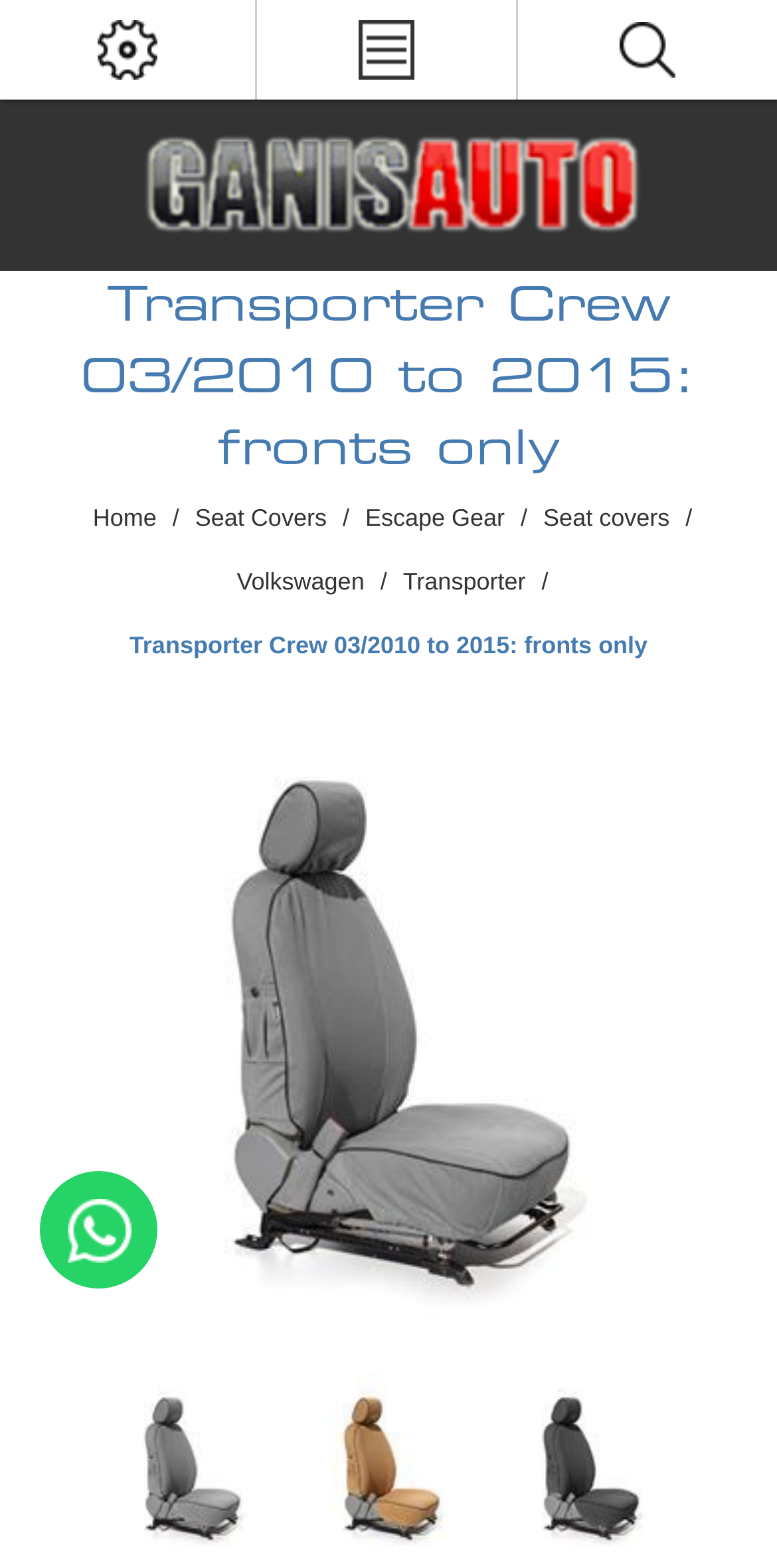Please identify the bounding box coordinates of the element that needs to be clicked to execute the following command: "View the 'Transporter Crew 03/2010 to 2015: fronts only' picture". Provide the bounding box using four float numbers between 0 and 1, formatted as [left, top, right, bottom].

[0.227, 0.445, 0.773, 0.851]